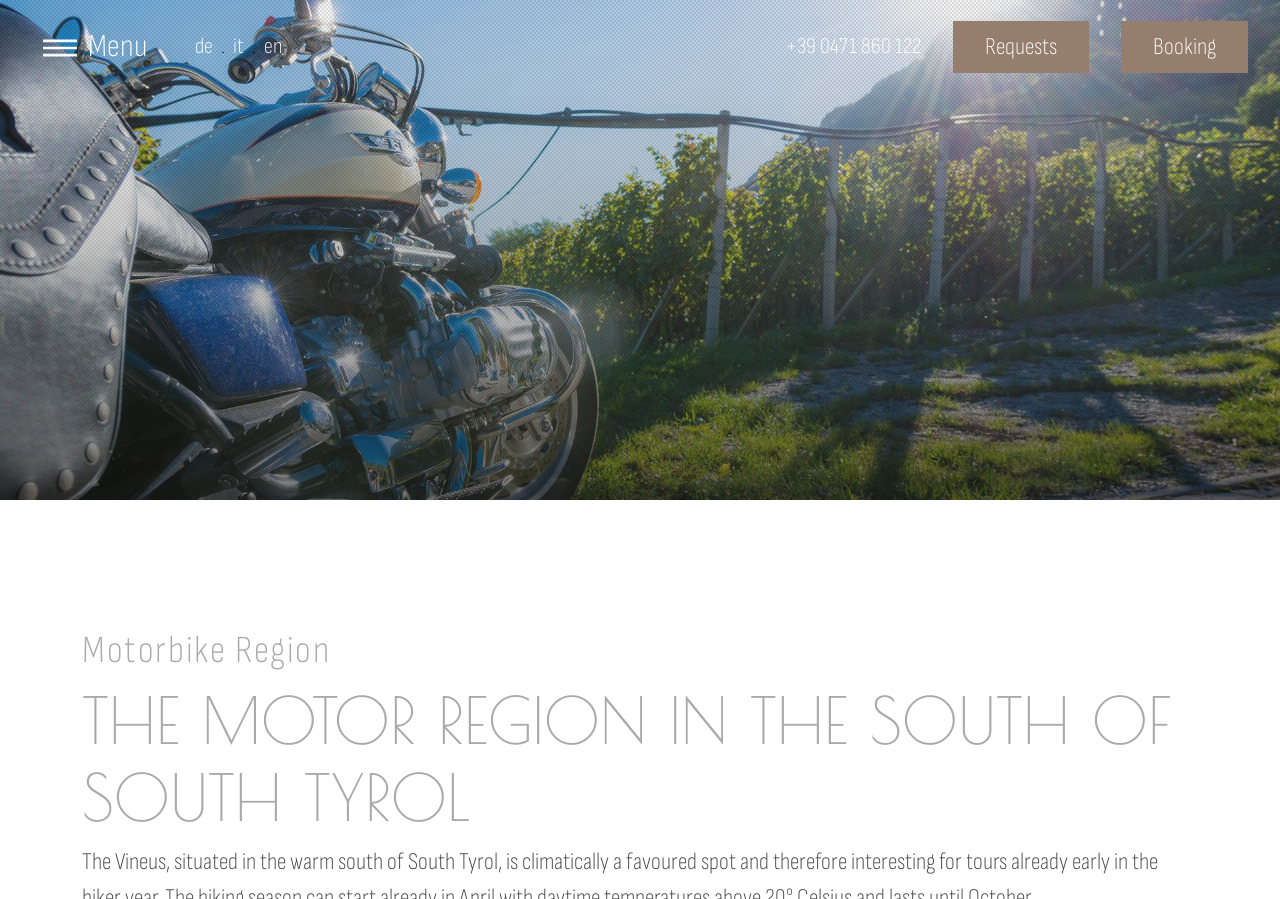Specify the bounding box coordinates of the area to click in order to execute this command: 'Call the phone number +39 0471 860 122'. The coordinates should consist of four float numbers ranging from 0 to 1, and should be formatted as [left, top, right, bottom].

[0.614, 0.018, 0.72, 0.087]